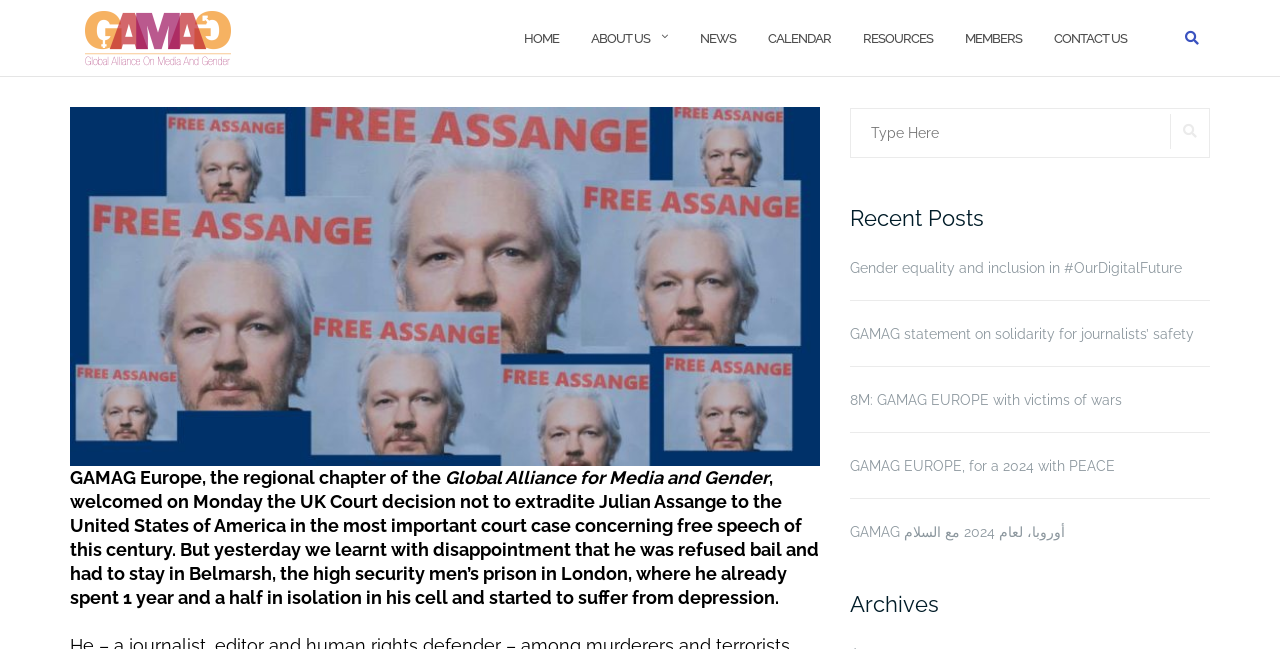Please find the bounding box coordinates of the section that needs to be clicked to achieve this instruction: "Search for something".

[0.664, 0.166, 0.945, 0.243]